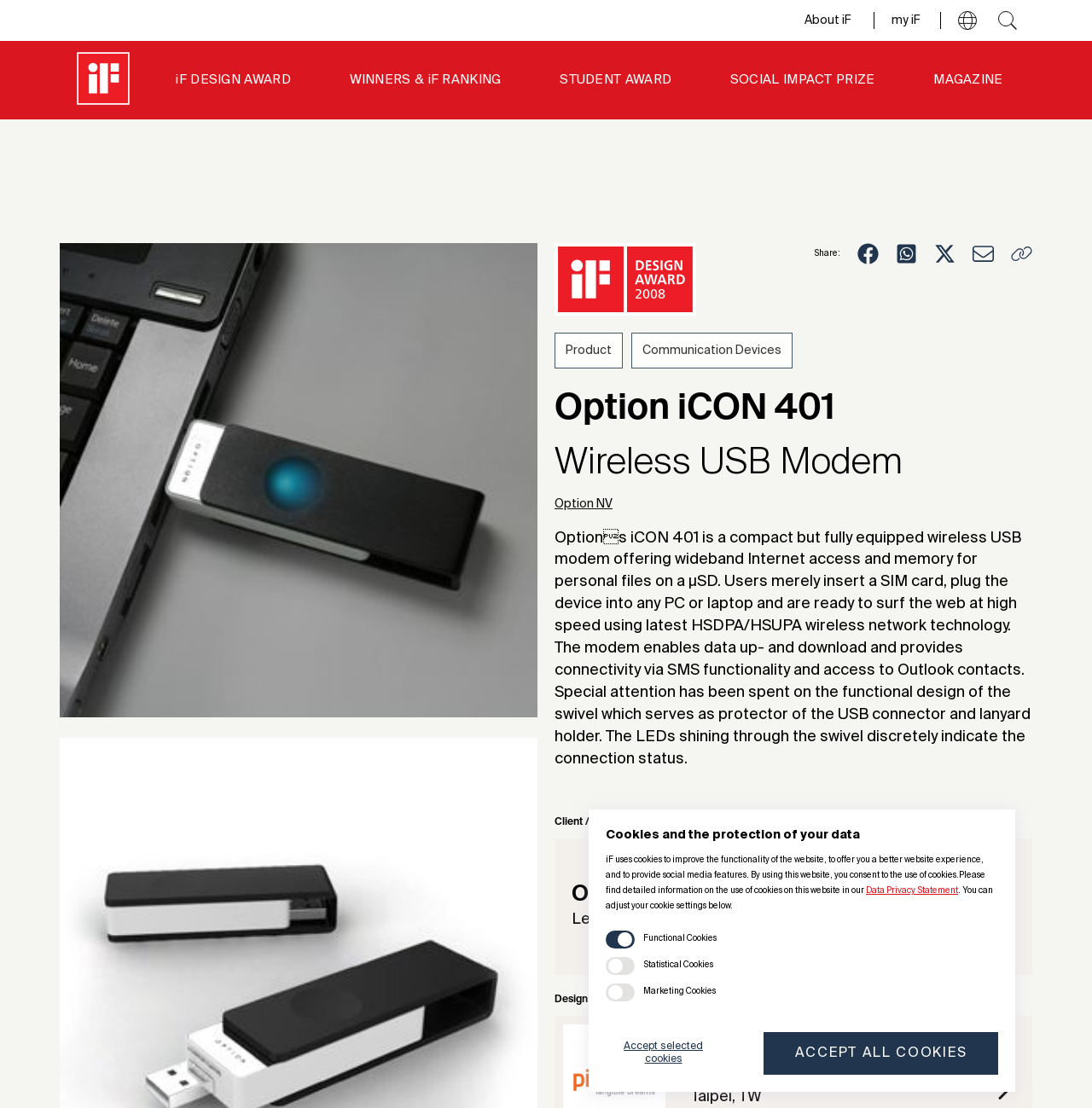Identify the bounding box coordinates of the region that should be clicked to execute the following instruction: "Click the 'About iF' link".

[0.737, 0.011, 0.779, 0.024]